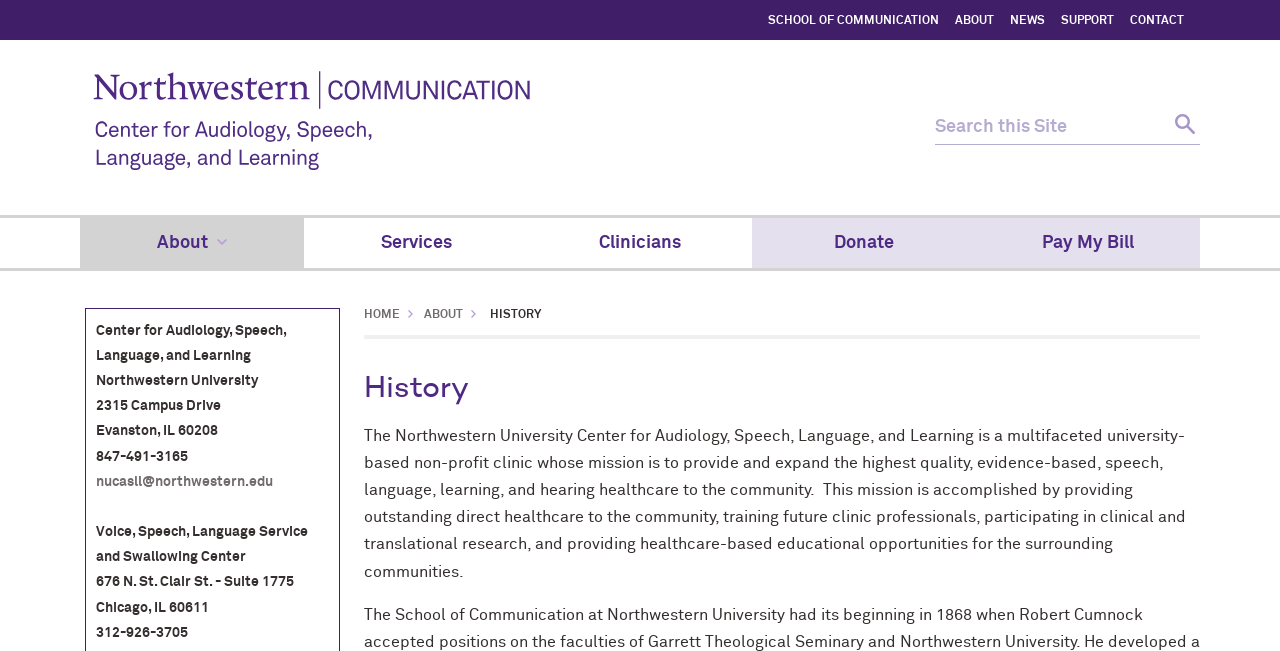Please identify the bounding box coordinates of the element I need to click to follow this instruction: "Click HOME".

[0.284, 0.474, 0.312, 0.492]